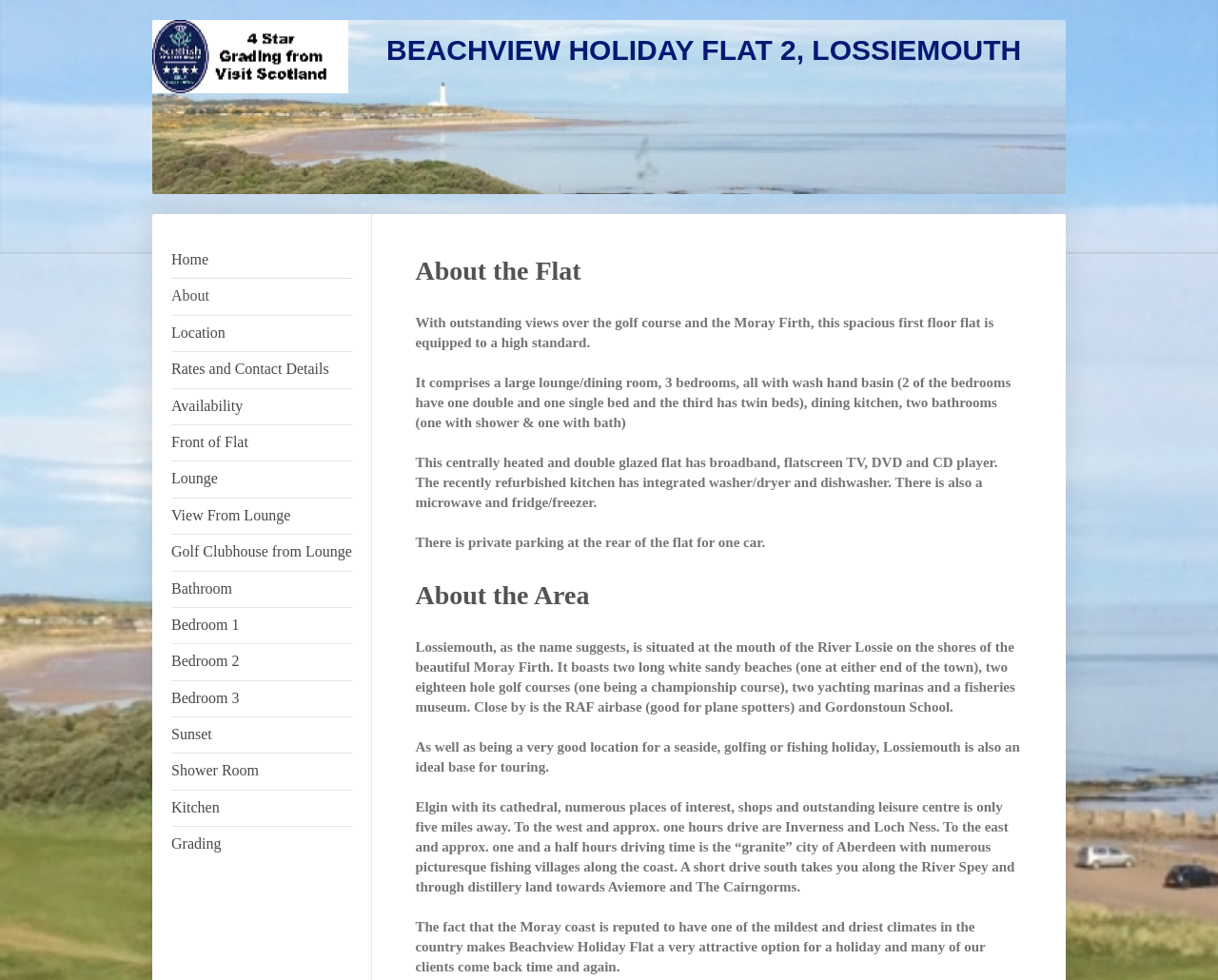Identify the text that serves as the heading for the webpage and generate it.

About the Flat